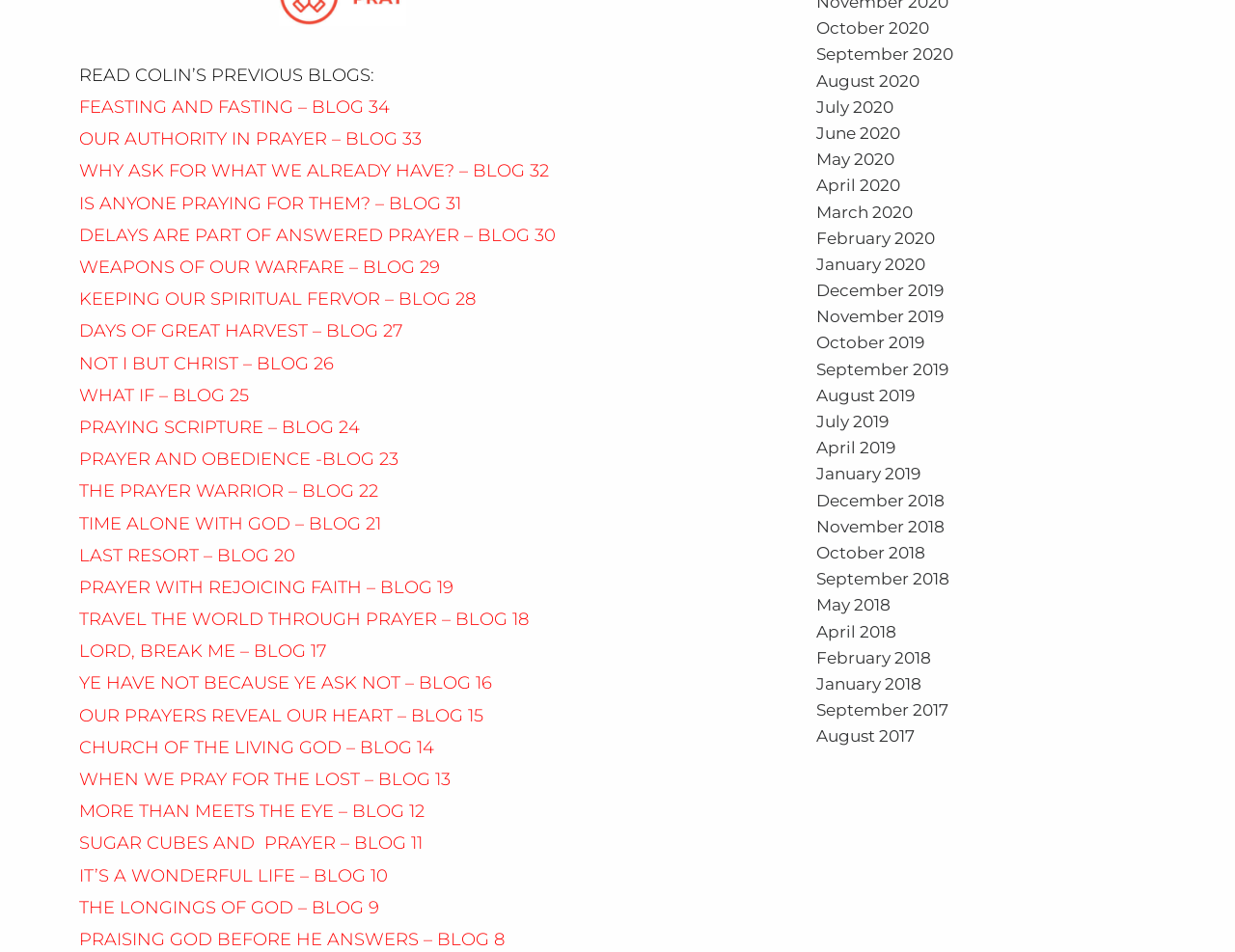Select the bounding box coordinates of the element I need to click to carry out the following instruction: "Read 'OUR AUTHORITY IN PRAYER – BLOG 33'".

[0.064, 0.135, 0.341, 0.157]